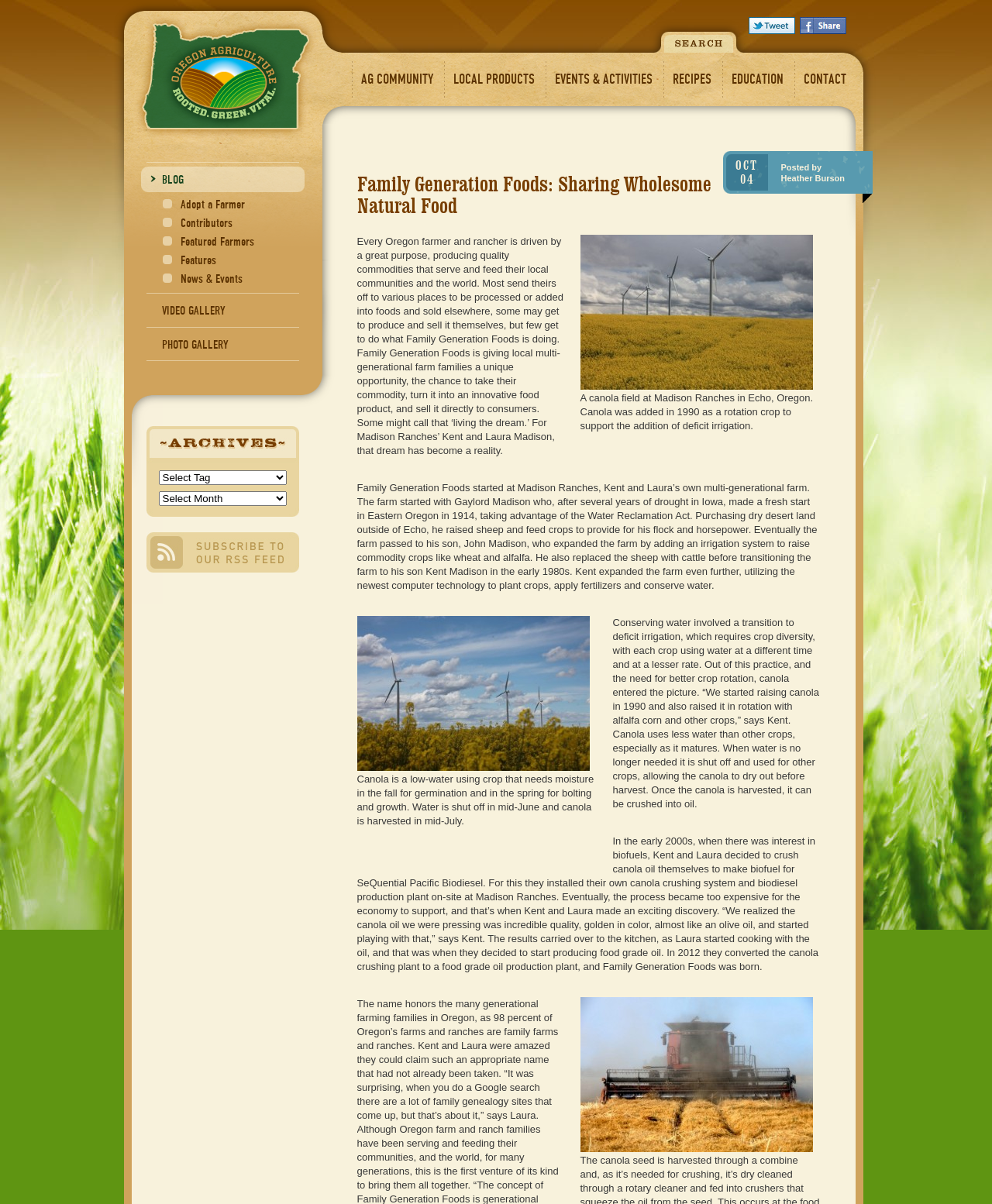Respond with a single word or phrase to the following question:
What is the purpose of deficit irrigation?

Conserving water